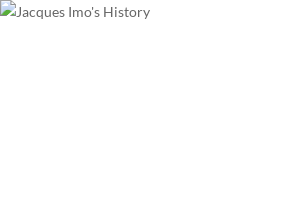Please provide a detailed answer to the question below by examining the image:
What is the name of the person behind Jacques Imo's?

The caption states that the establishment is deeply rooted in the culinary journey of Jacques Leonardi, indicating that he is the person behind Jacques Imo's.